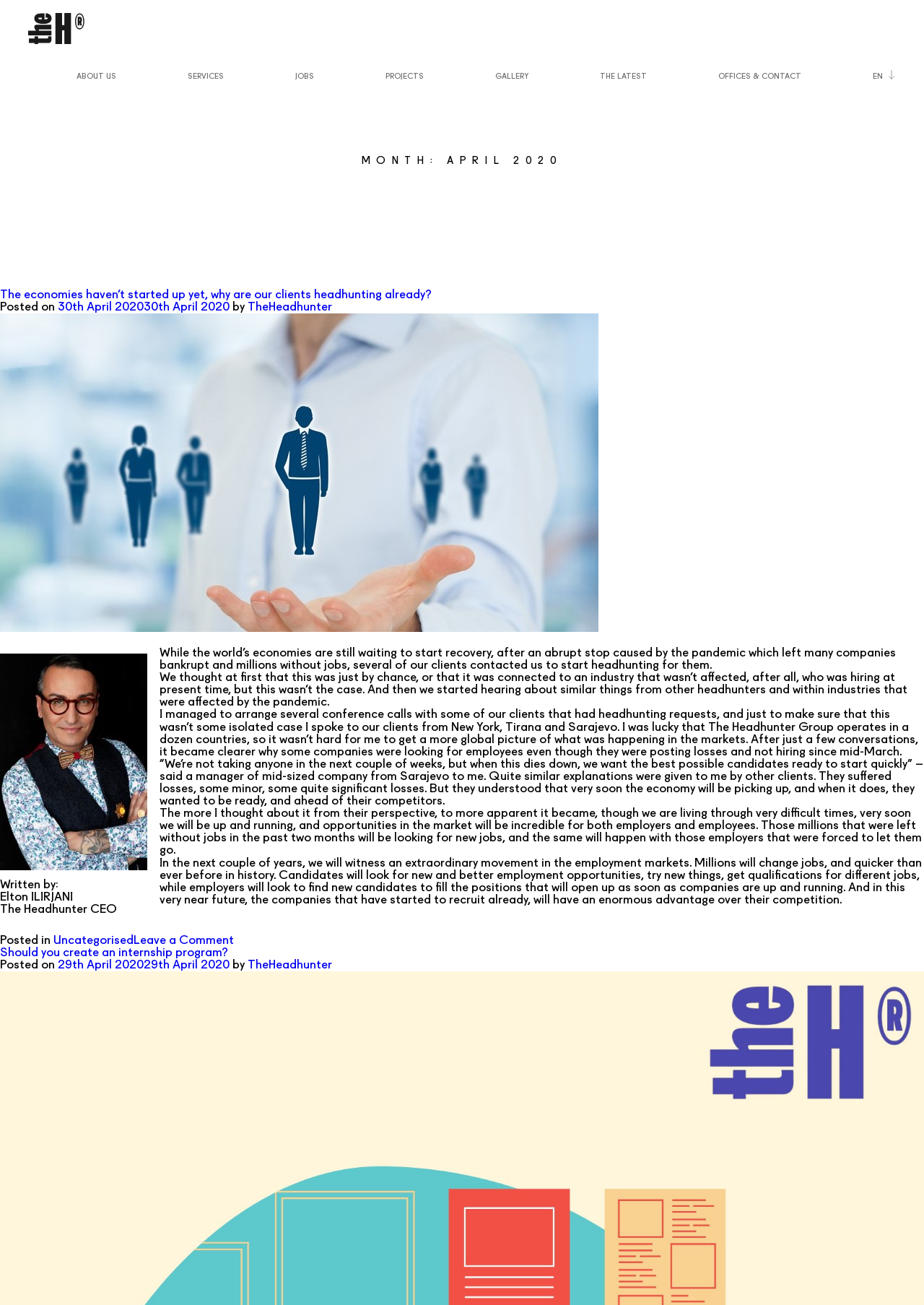What is the author's prediction about the job market?
Answer the question with a single word or phrase by looking at the picture.

Extraordinary movement